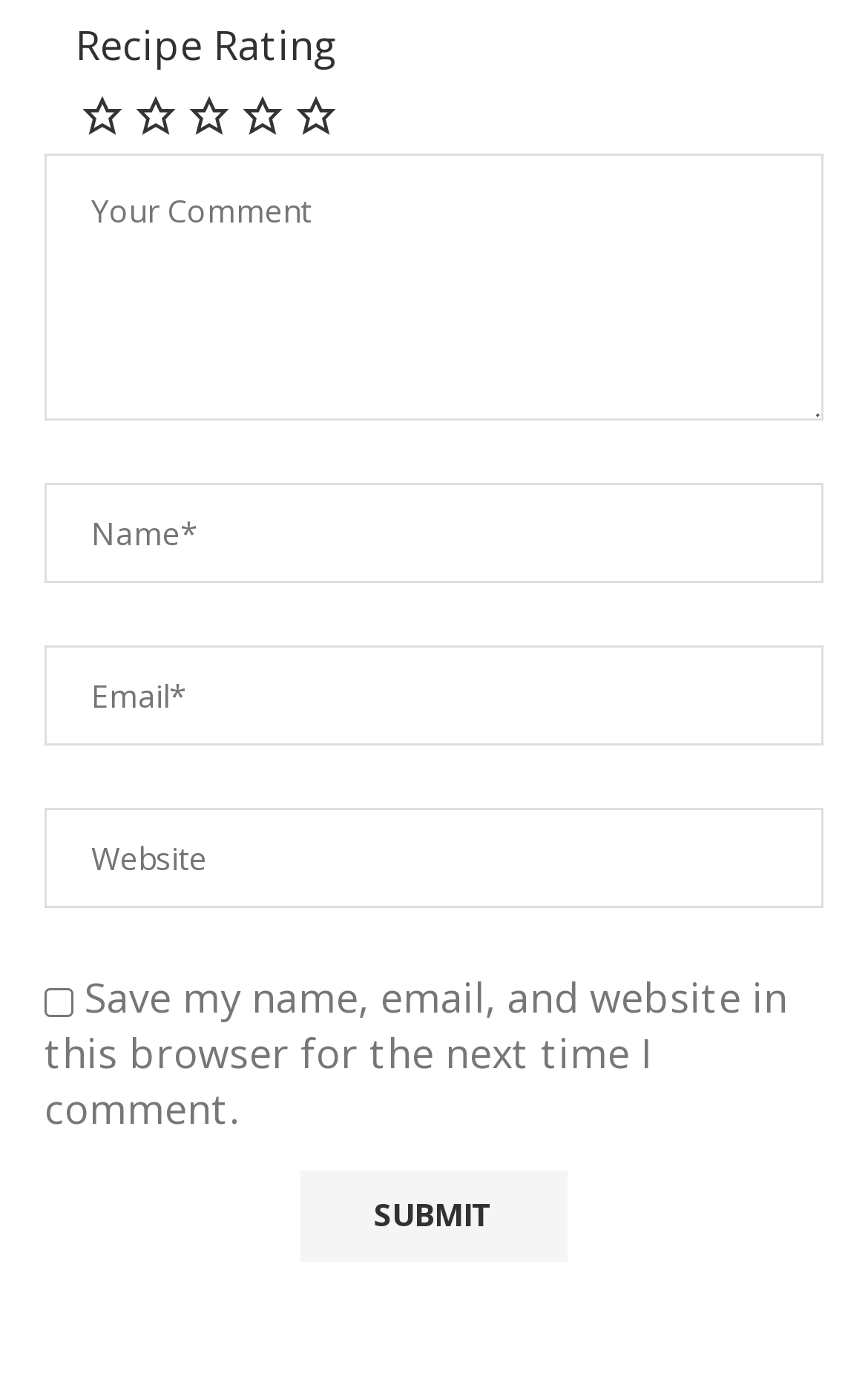Identify the bounding box coordinates of the clickable region required to complete the instruction: "Check the checkbox to save your information". The coordinates should be given as four float numbers within the range of 0 and 1, i.e., [left, top, right, bottom].

[0.051, 0.715, 0.085, 0.736]